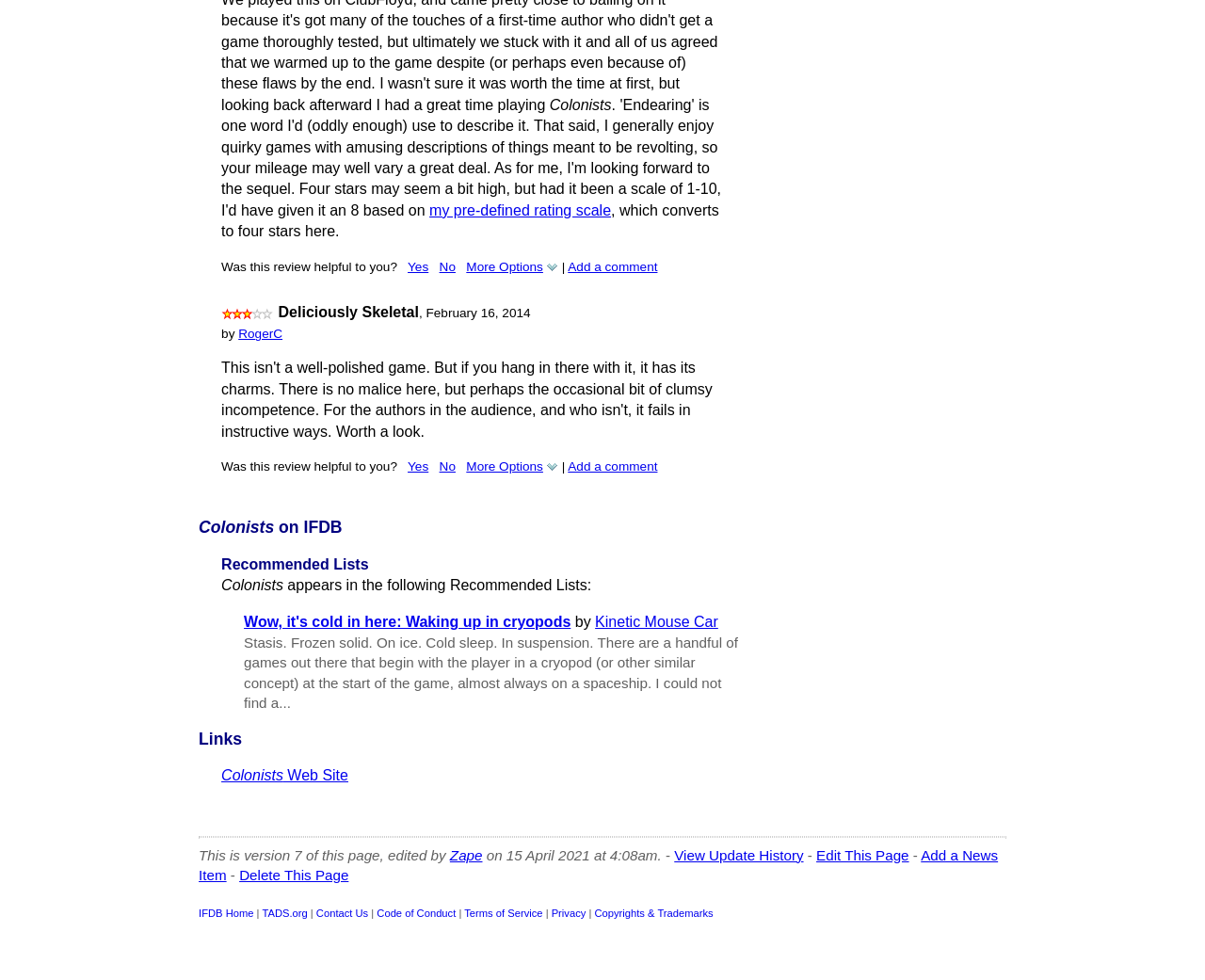Please determine the bounding box coordinates of the element's region to click for the following instruction: "Edit this page by clicking on 'Edit This Page'".

[0.677, 0.864, 0.754, 0.881]